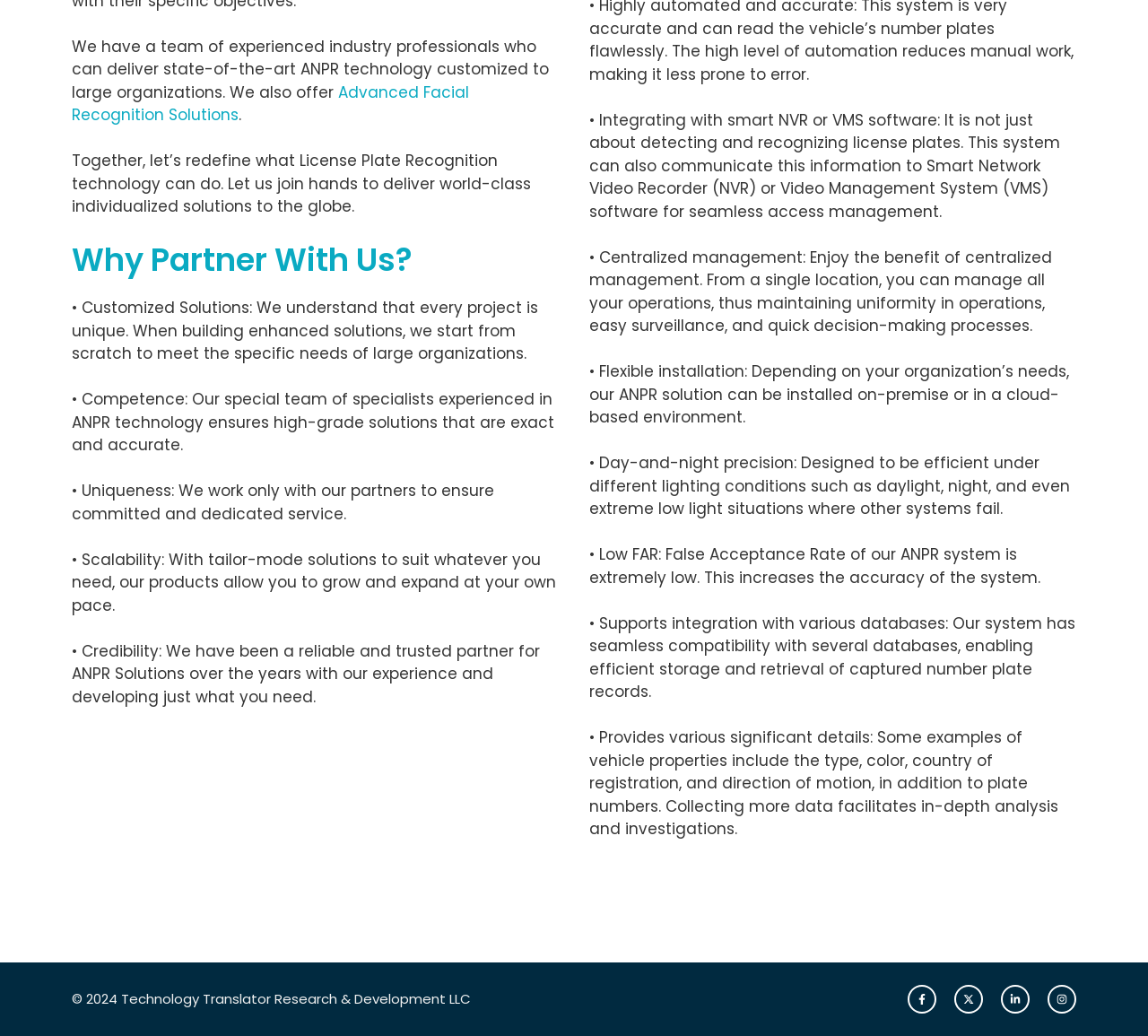What is the benefit of centralized management?
Using the image, elaborate on the answer with as much detail as possible.

According to the webpage, one of the benefits of centralized management is easy surveillance, which enables uniformity in operations and quick decision-making processes.